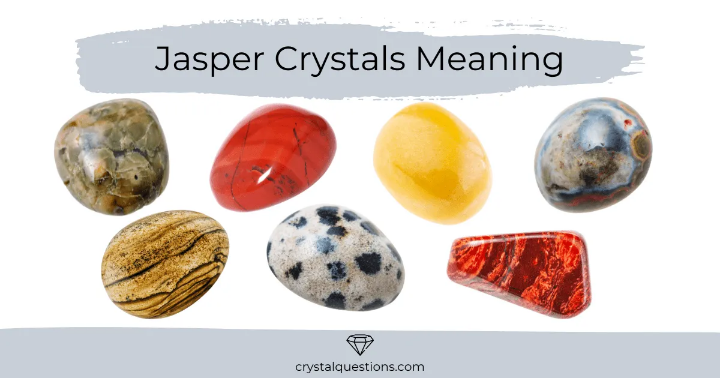Please reply to the following question with a single word or a short phrase:
What is the theme of the Jasper stones' arrangement?

Artistic